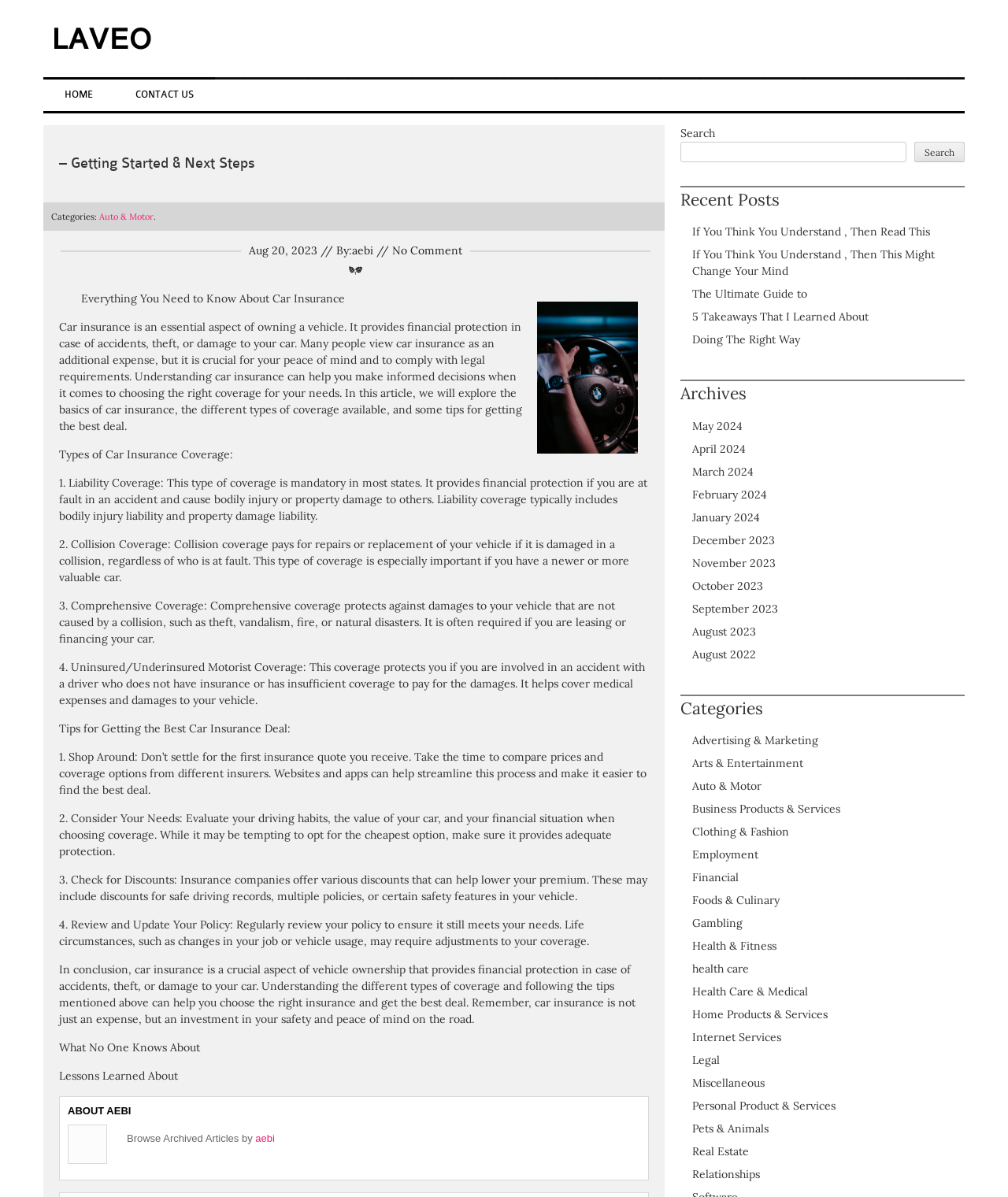Respond concisely with one word or phrase to the following query:
How many categories are listed on the webpage?

20